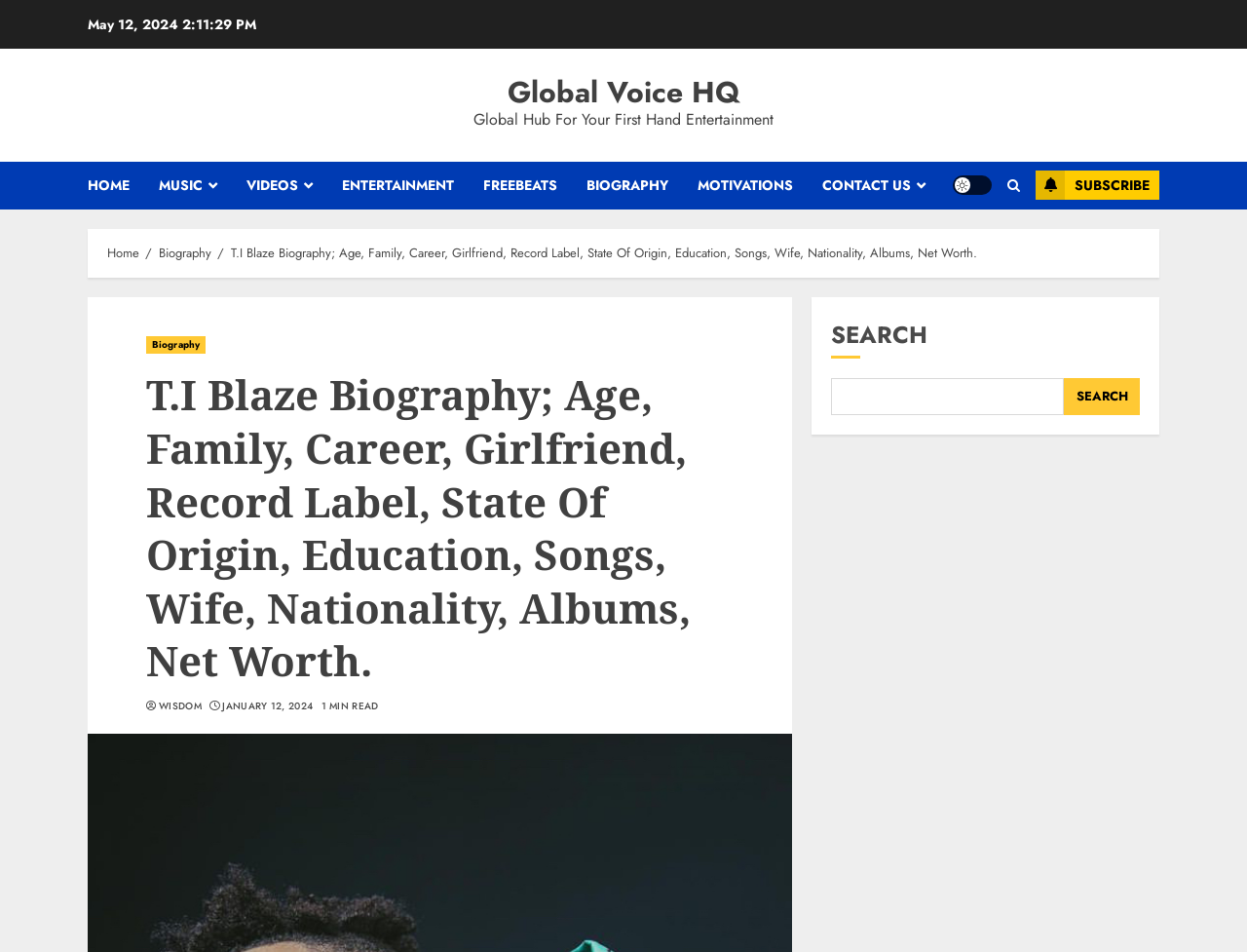Locate the bounding box coordinates of the area to click to fulfill this instruction: "Subscribe to the newsletter". The bounding box should be presented as four float numbers between 0 and 1, in the order [left, top, right, bottom].

[0.83, 0.179, 0.93, 0.21]